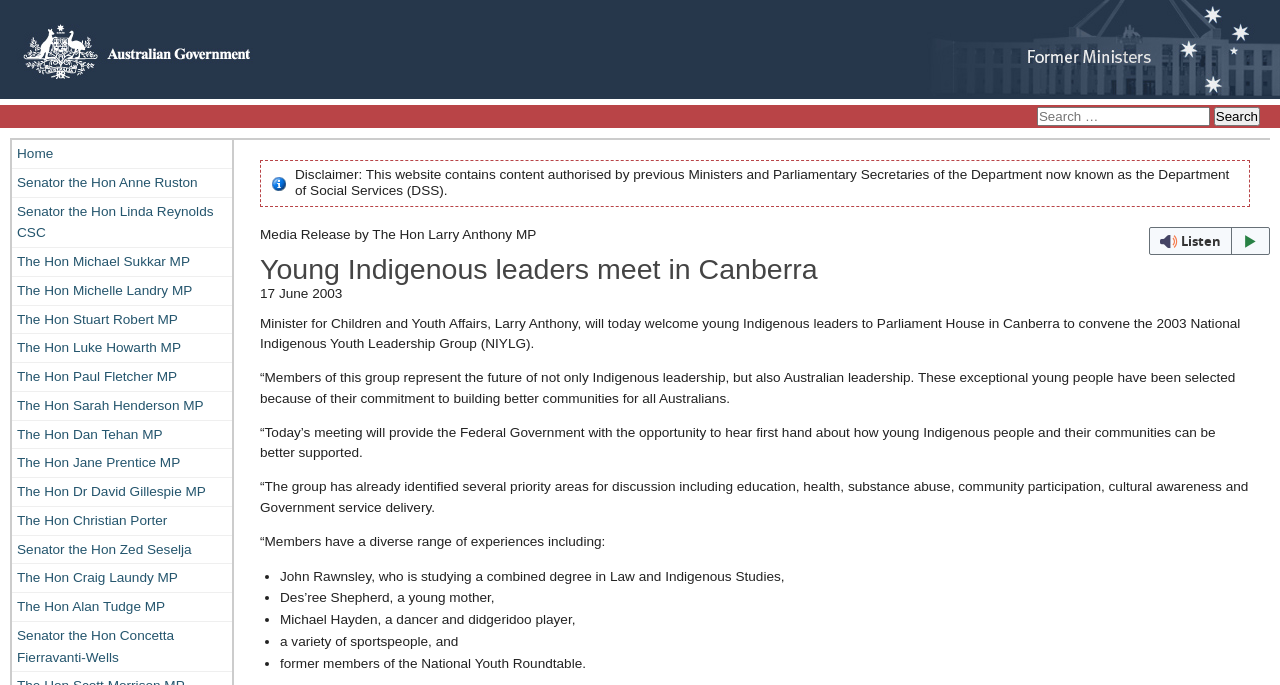Identify the bounding box coordinates of the clickable region to carry out the given instruction: "Click on 'HOME'".

None